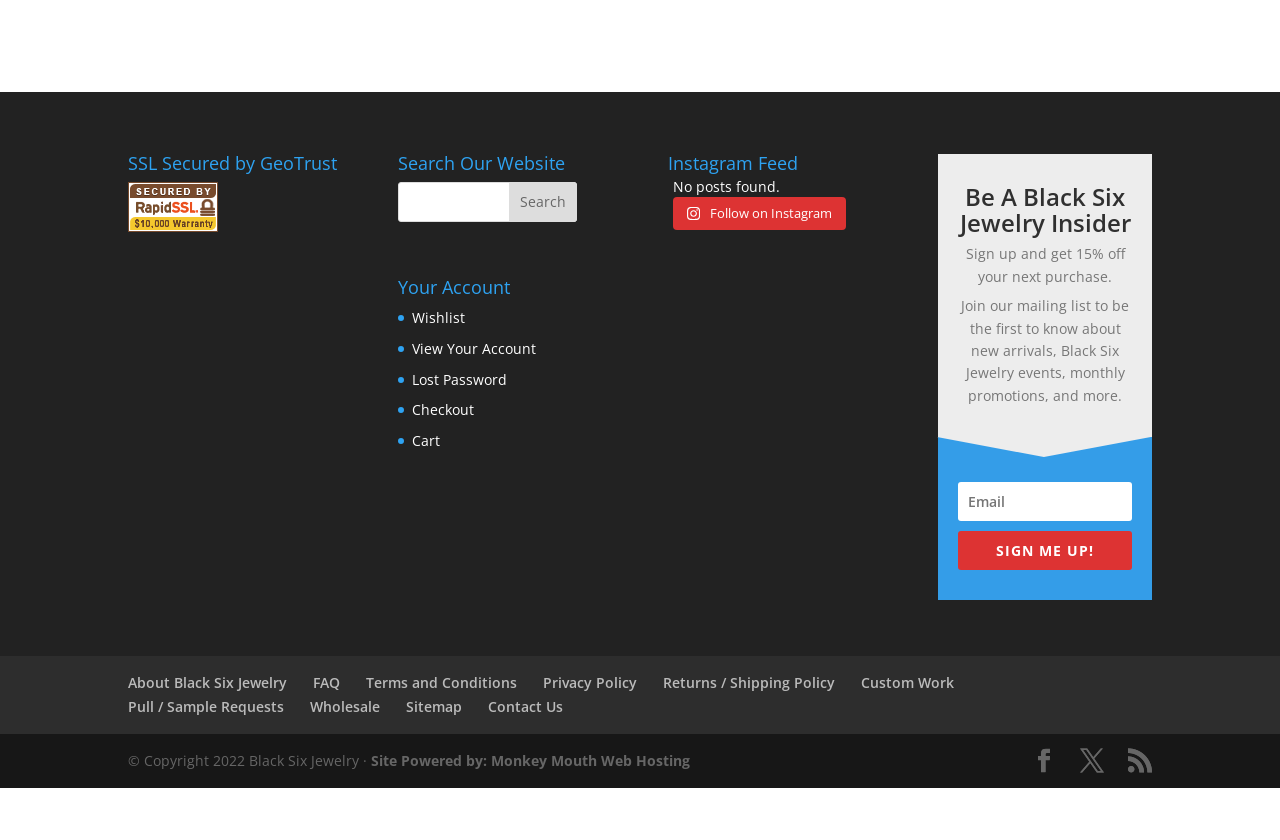Analyze the image and provide a detailed answer to the question: What is the name of the jewelry store?

The name of the jewelry store can be found in the 'Your Account' section and also in the 'Be A Black Six Jewelry Insider' section, which suggests that the website is related to Black Six Jewelry.